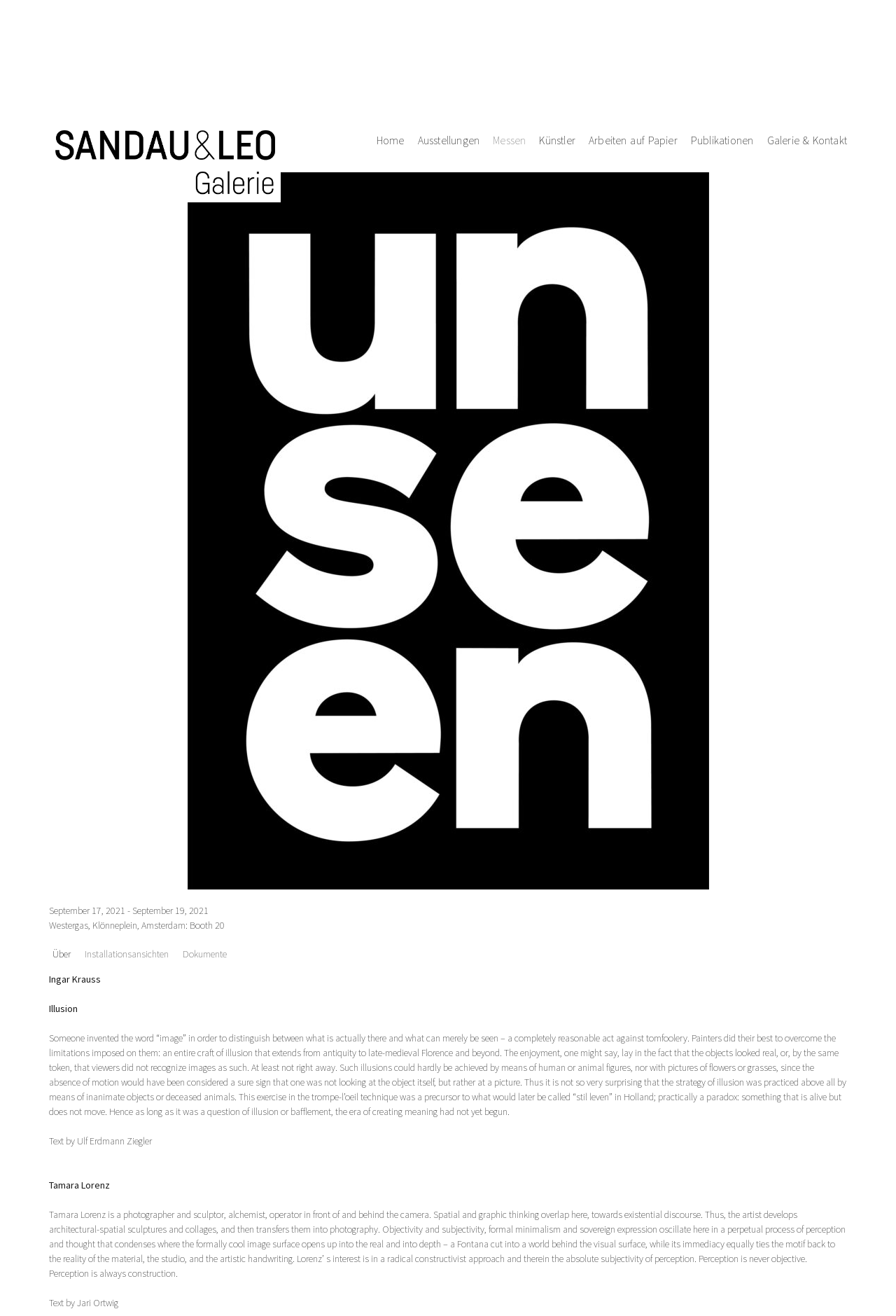Given the content of the image, can you provide a detailed answer to the question?
Who is the photographer mentioned in the text?

I found the answer by looking at the StaticText element 'Tamara Lorenz is a photographer and sculptor...' which mentions the photographer's name.